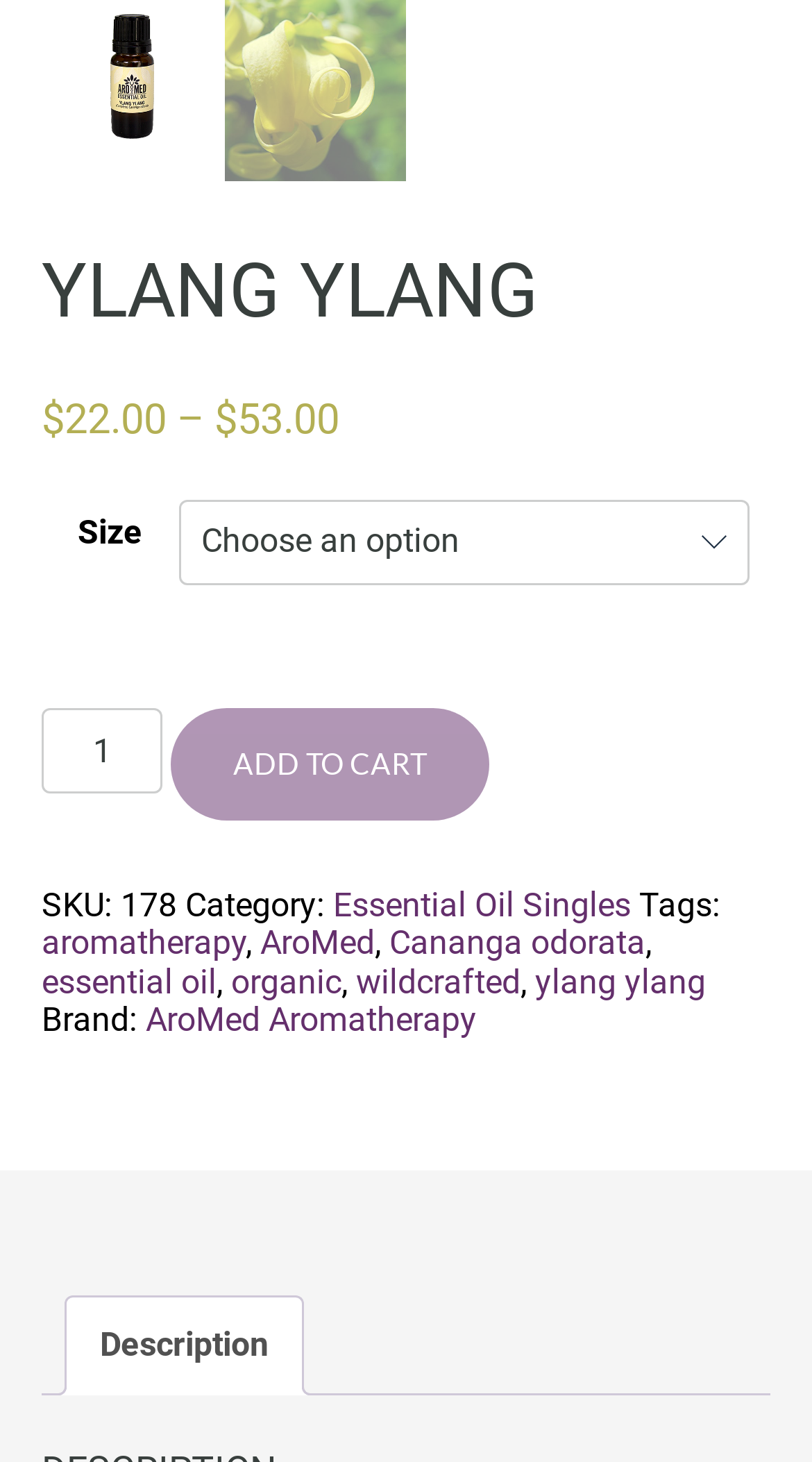Locate the bounding box of the UI element described in the following text: "Essential Oil Singles".

[0.41, 0.605, 0.777, 0.632]